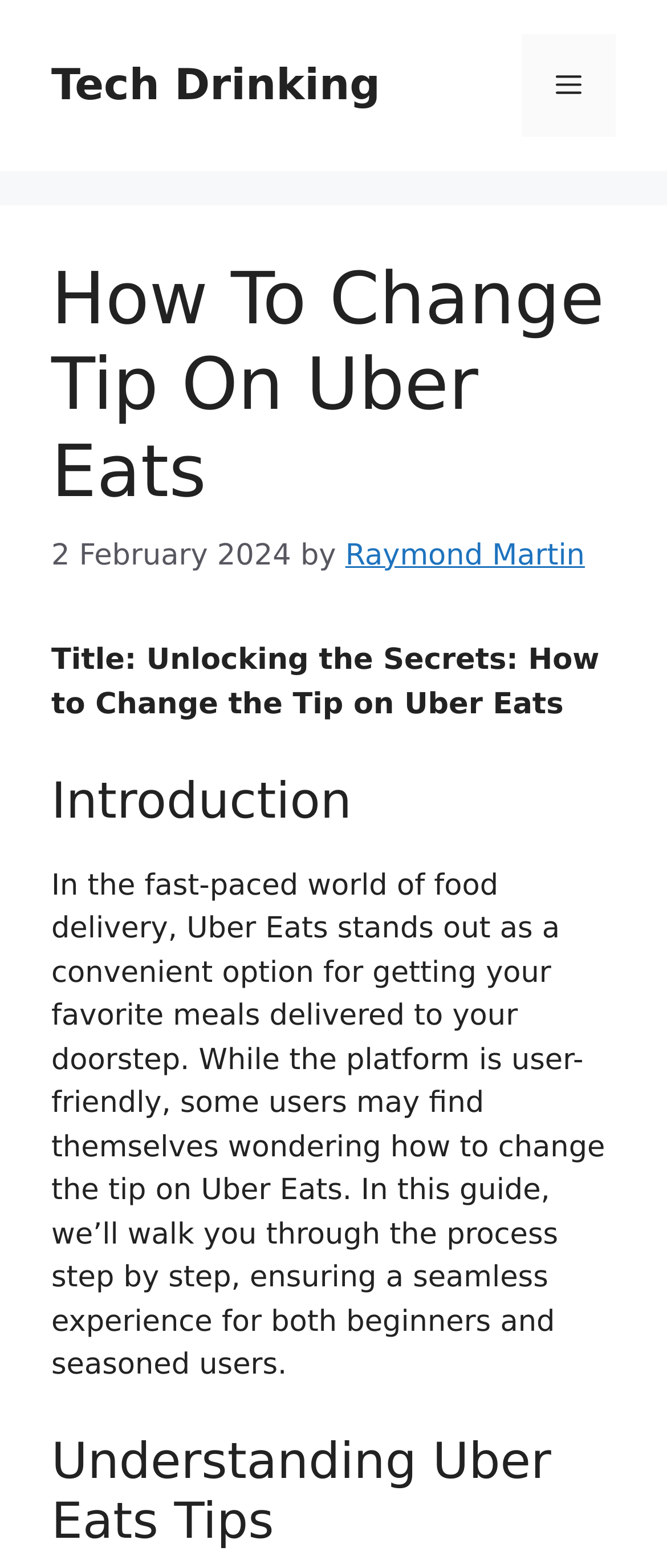Provide the bounding box coordinates of the HTML element described by the text: "Tech Drinking". The coordinates should be in the format [left, top, right, bottom] with values between 0 and 1.

[0.077, 0.038, 0.57, 0.07]